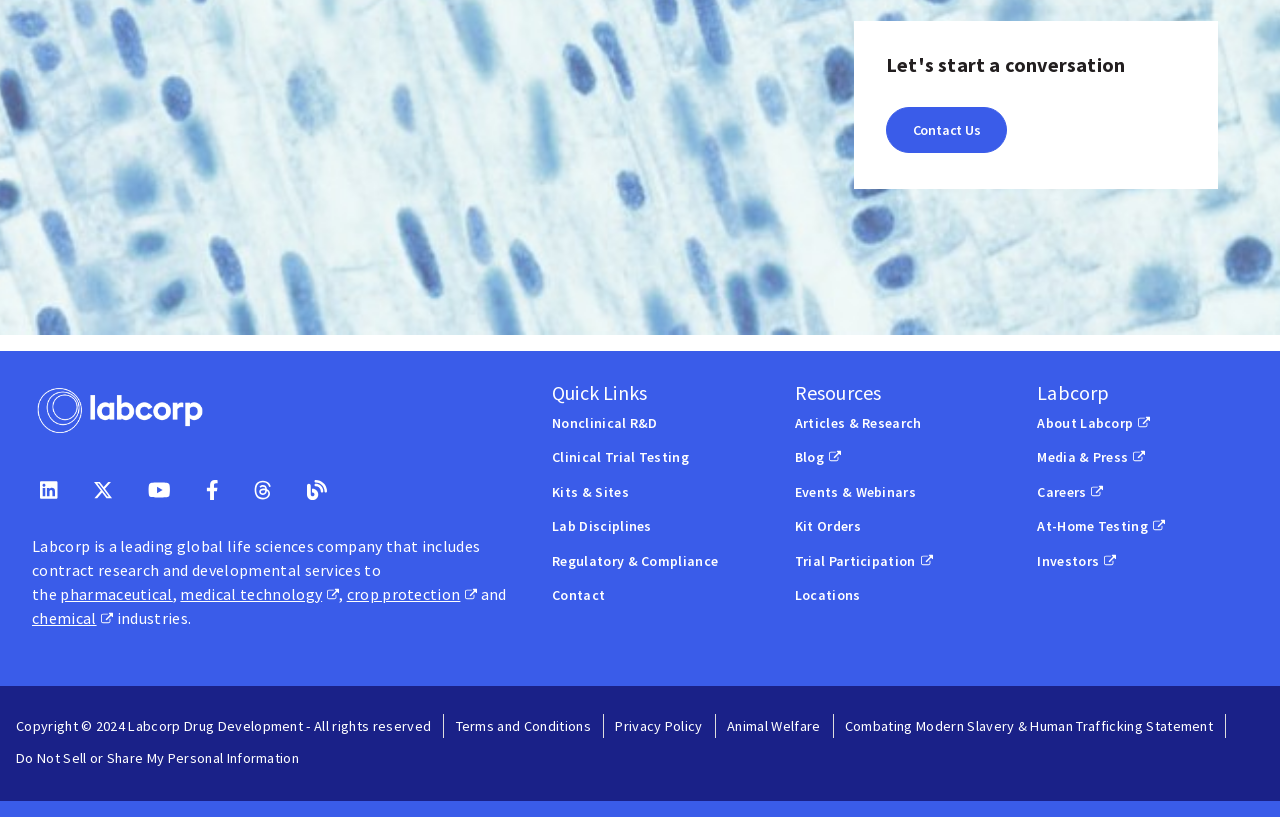Please identify the bounding box coordinates of the area that needs to be clicked to fulfill the following instruction: "View Articles & Research."

[0.621, 0.503, 0.785, 0.532]